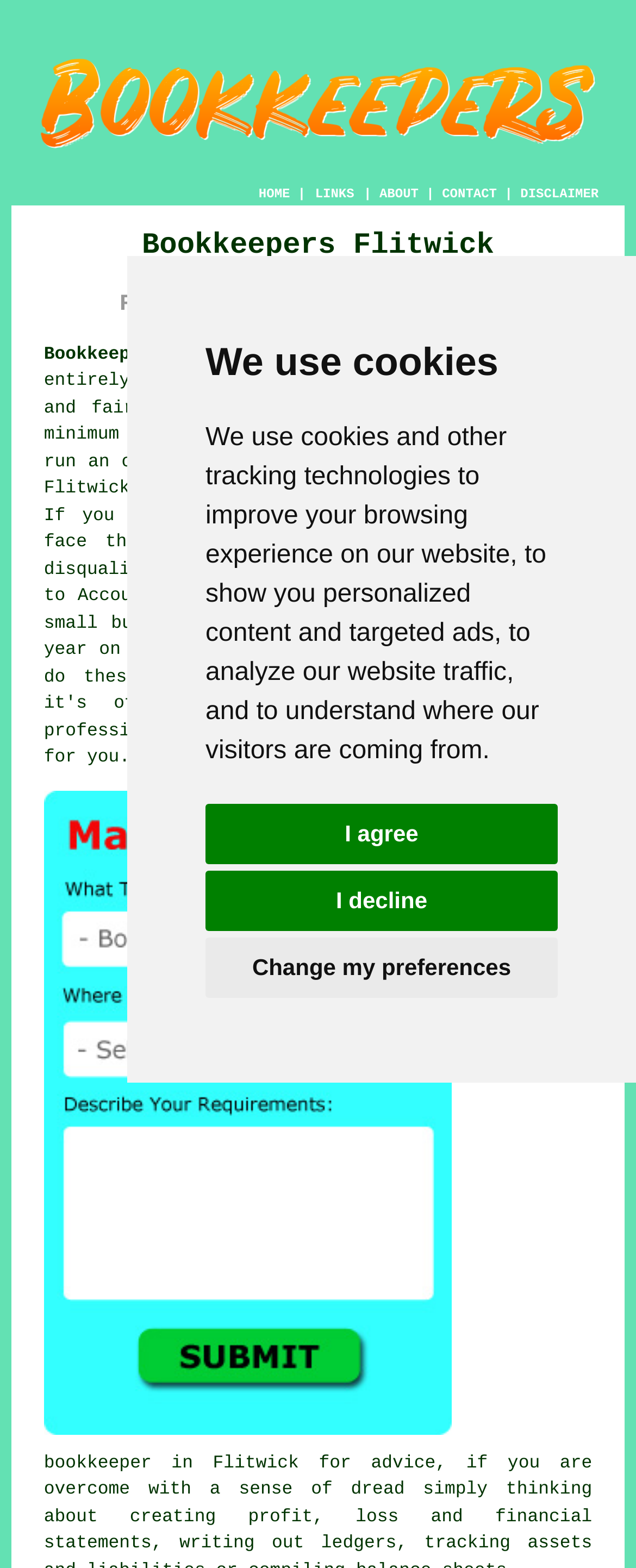Create a full and detailed caption for the entire webpage.

The webpage is about bookkeeping services in Flitwick, Bedfordshire. At the top, there is a dialog box with a message about using cookies and tracking technologies, accompanied by three buttons: "I agree", "I decline", and "Change my preferences". 

Below the dialog box, there is a logo image of "Bookkeepers Flitwick" taking up most of the top section of the page. 

Underneath the logo, there is a navigation menu with five links: "HOME", "LINKS", "ABOUT", "CONTACT", and "DISCLAIMER", separated by vertical lines. 

The main content of the page is divided into two sections. The first section has two headings: "Bookkeepers Flitwick" and "Flitwick Bookkeeping Services". Below these headings, there is a link to "Bookkeepers Flitwick Bedfordshire (MK45)" followed by a paragraph of text explaining the importance of accurate financial and accounting records for small business owners in Flitwick. 

The second section is a call-to-action, featuring a link to "Free Flitwick Bookkeepers Quotes" accompanied by a related image. This section is positioned at the bottom left of the page.